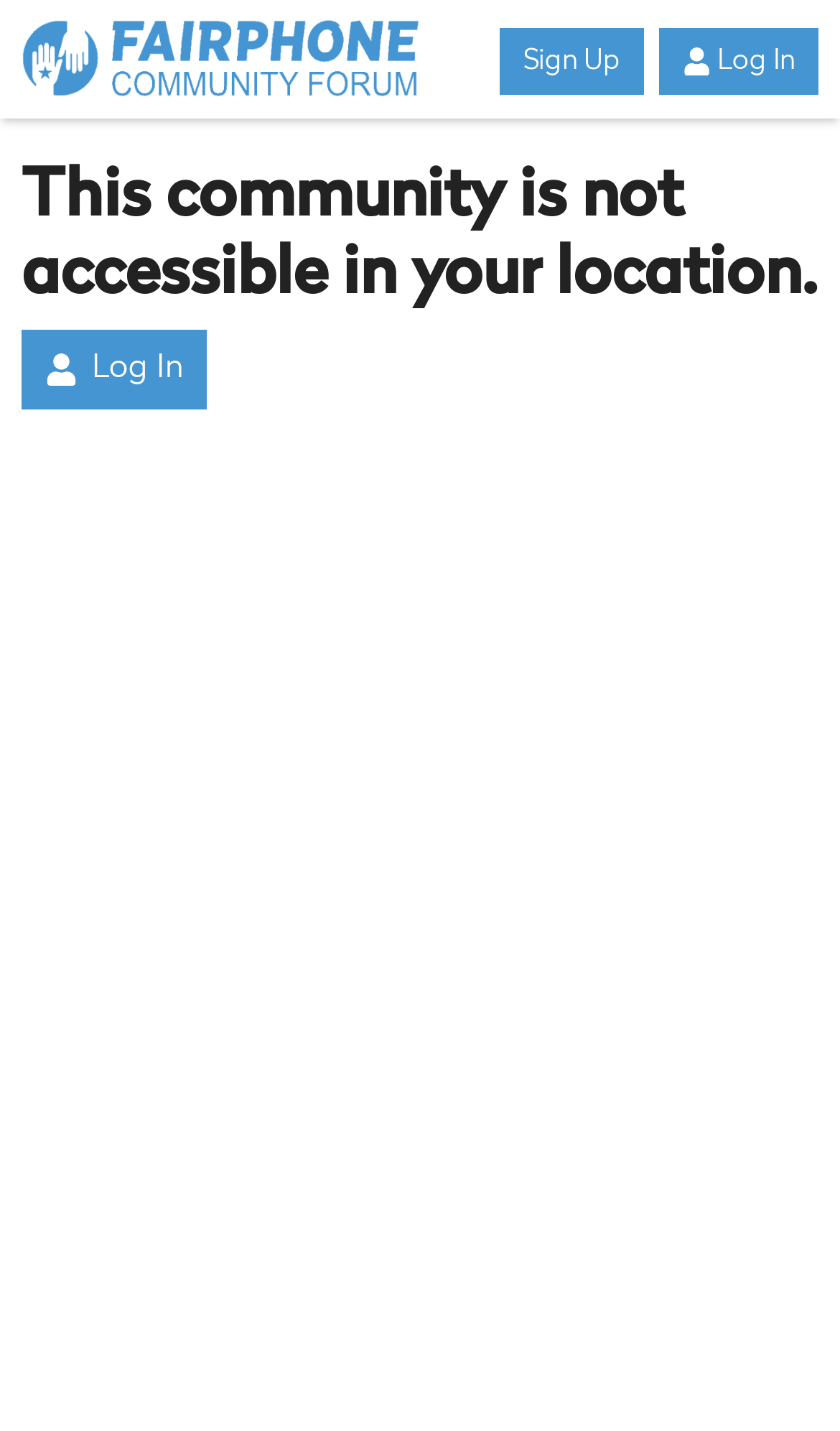Based on the image, please elaborate on the answer to the following question:
How many links are in the header?

I counted the links in the header section, which are 'Fairphone Community Forum', 'Sign Up', and 'Log In', so there are 3 links in total.